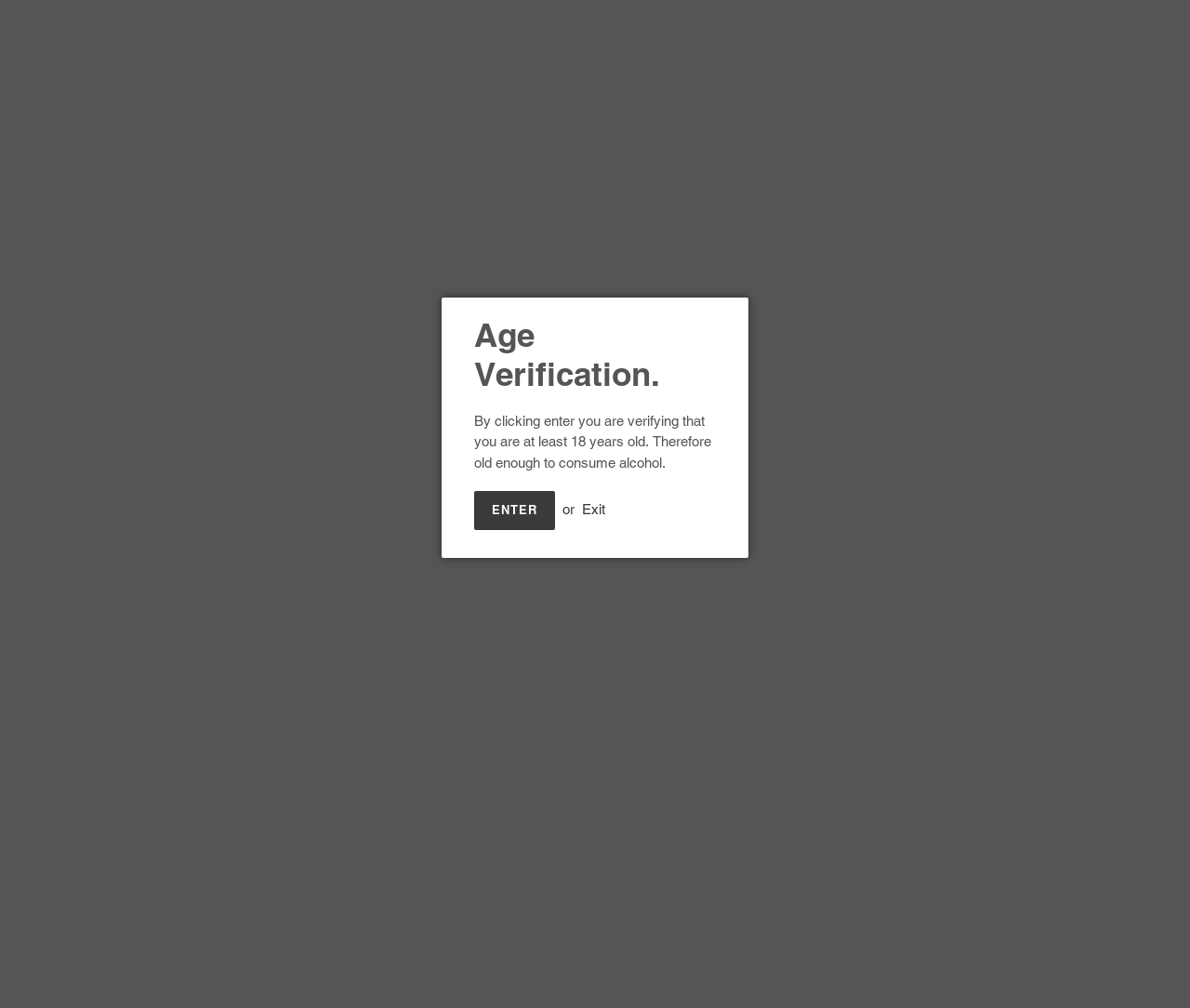Identify the bounding box for the described UI element: "Share Share on Facebook".

[0.512, 0.531, 0.585, 0.563]